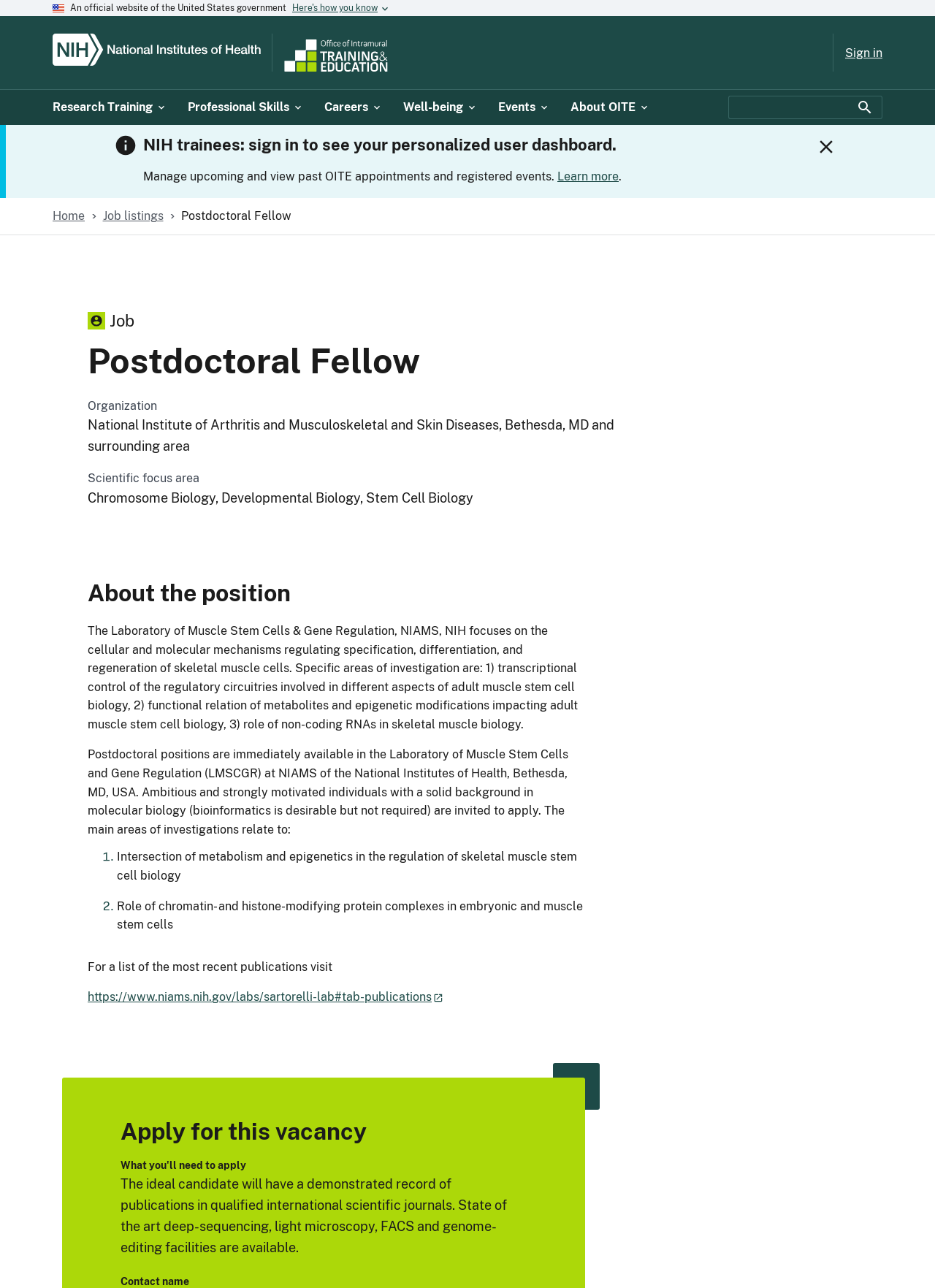Pinpoint the bounding box coordinates of the clickable area necessary to execute the following instruction: "Learn more about OITE appointments and events". The coordinates should be given as four float numbers between 0 and 1, namely [left, top, right, bottom].

[0.596, 0.132, 0.662, 0.143]